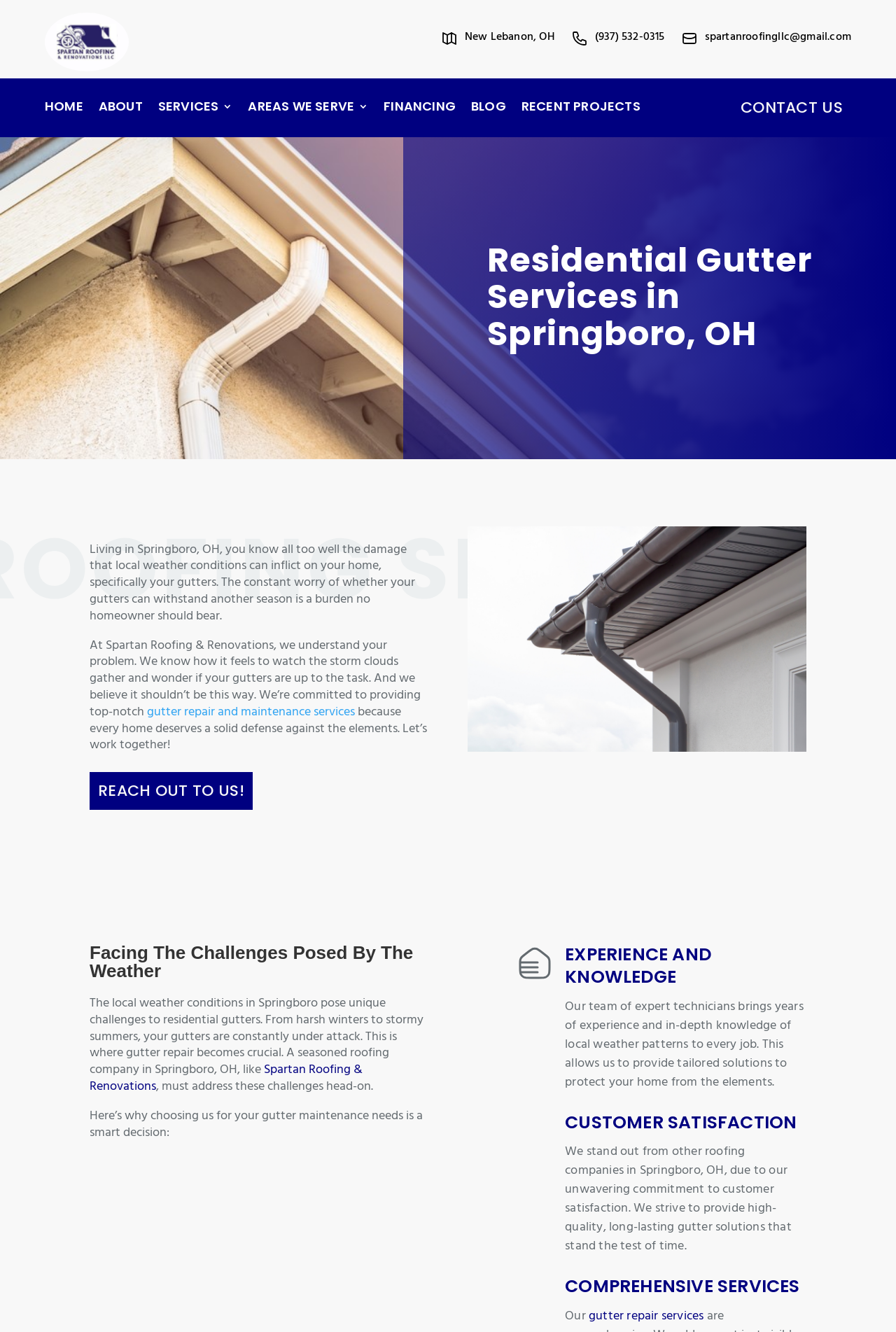What is the company's email address?
Analyze the image and provide a thorough answer to the question.

The company's email address can be found in the top-right section of the webpage, inside a heading element, which is 'spartanroofingllc@gmail.com'.